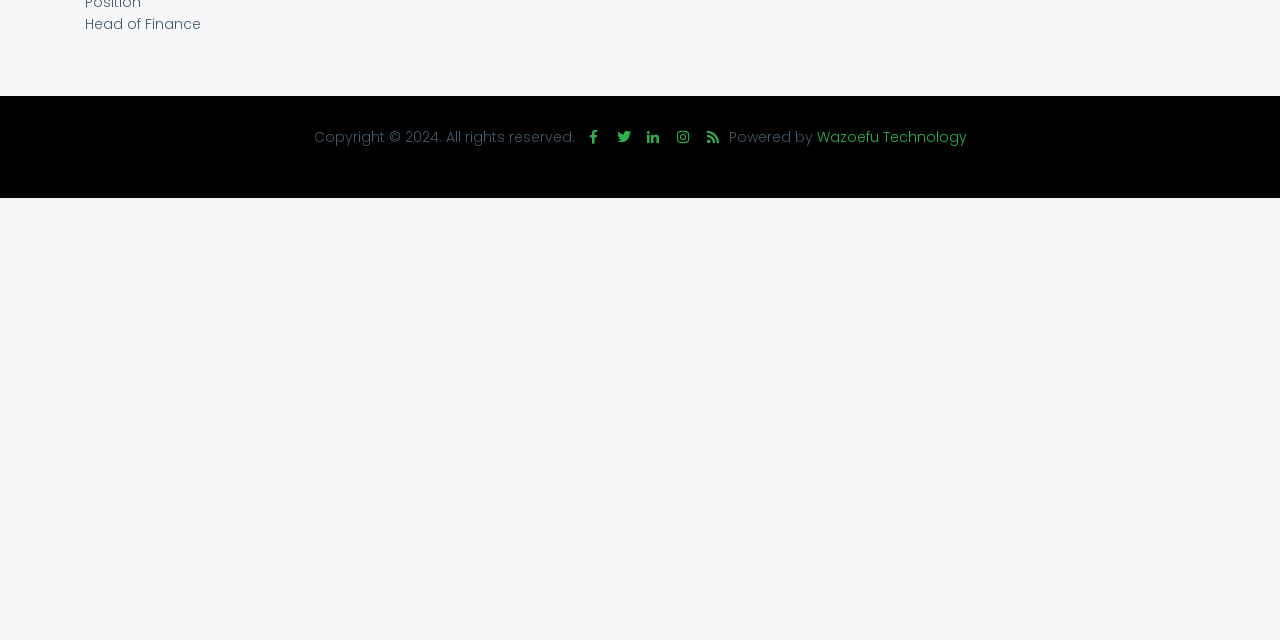Find and provide the bounding box coordinates for the UI element described here: "Wazoefu Technology". The coordinates should be given as four float numbers between 0 and 1: [left, top, right, bottom].

[0.638, 0.198, 0.755, 0.229]